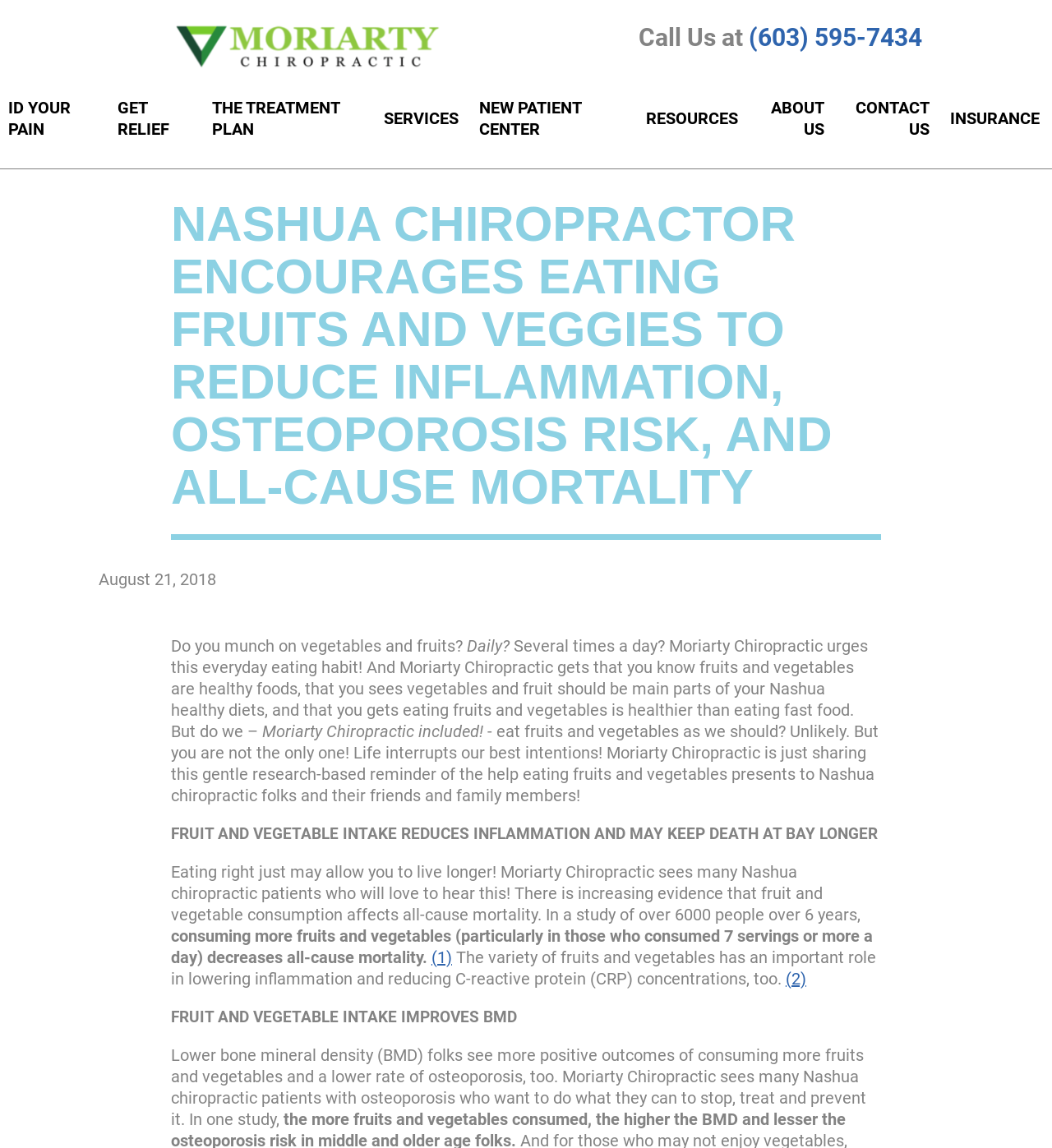Provide the bounding box coordinates of the area you need to click to execute the following instruction: "Click the Moriarty Chiropractic Logo".

[0.163, 0.018, 0.423, 0.062]